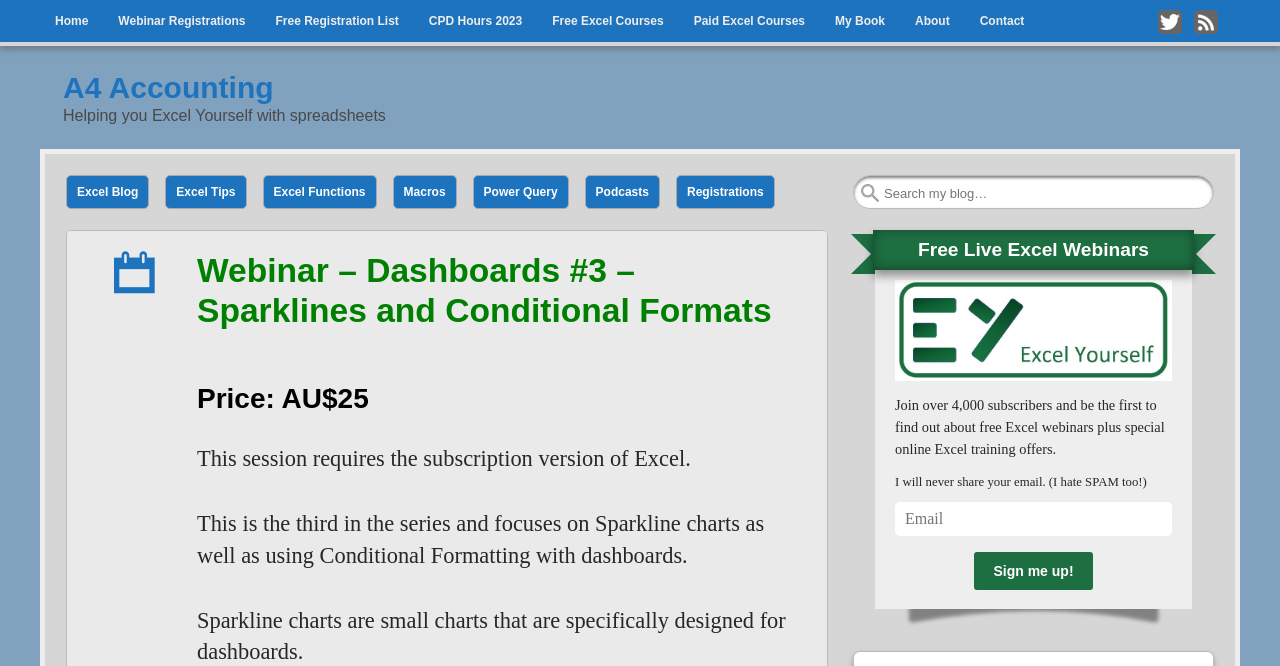What is the topic of the webinar?
Provide a detailed answer to the question, using the image to inform your response.

The topic of the webinar is Dashboards #3, which is indicated by the heading 'Webinar – Dashboards #3 – Sparklines and Conditional Formats' on the webpage.